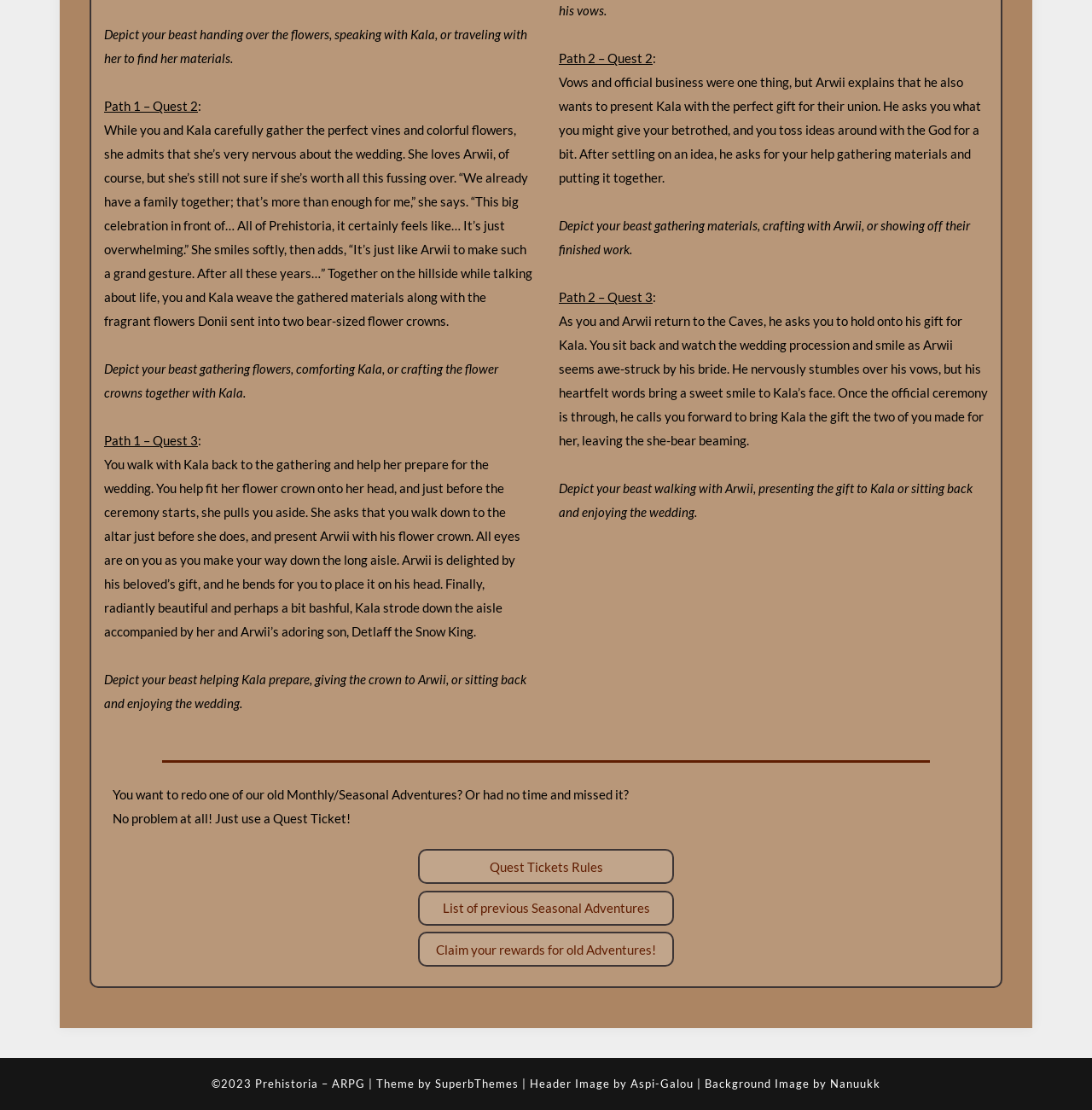Provide a brief response to the question below using one word or phrase:
How many quests are in Path 1?

3